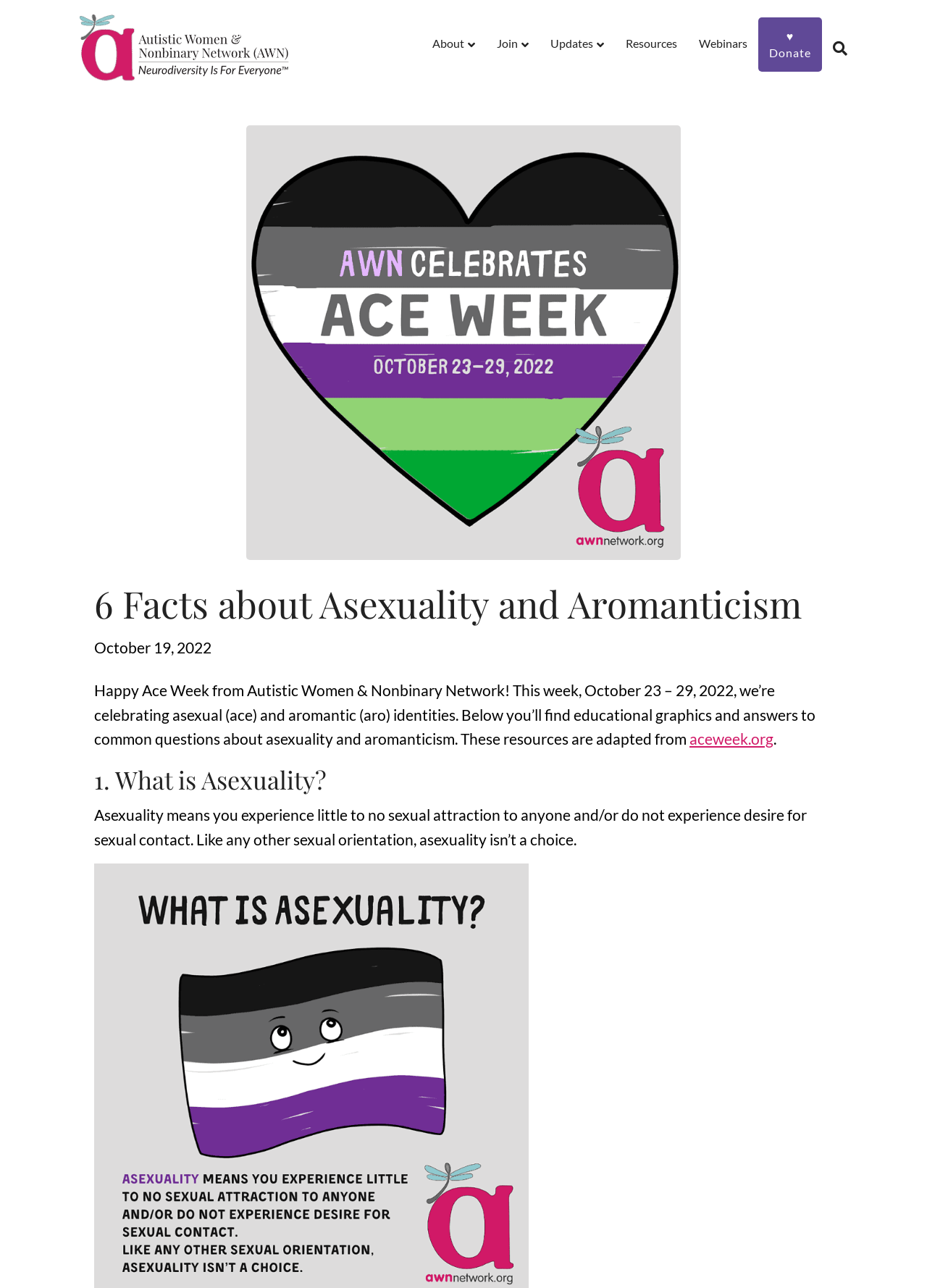Use the information in the screenshot to answer the question comprehensively: What is the purpose of the resources provided on this webpage?

The answer can be inferred from the introductory text, which states 'Below you’ll find educational graphics and answers to common questions about asexuality and aromanticism'.